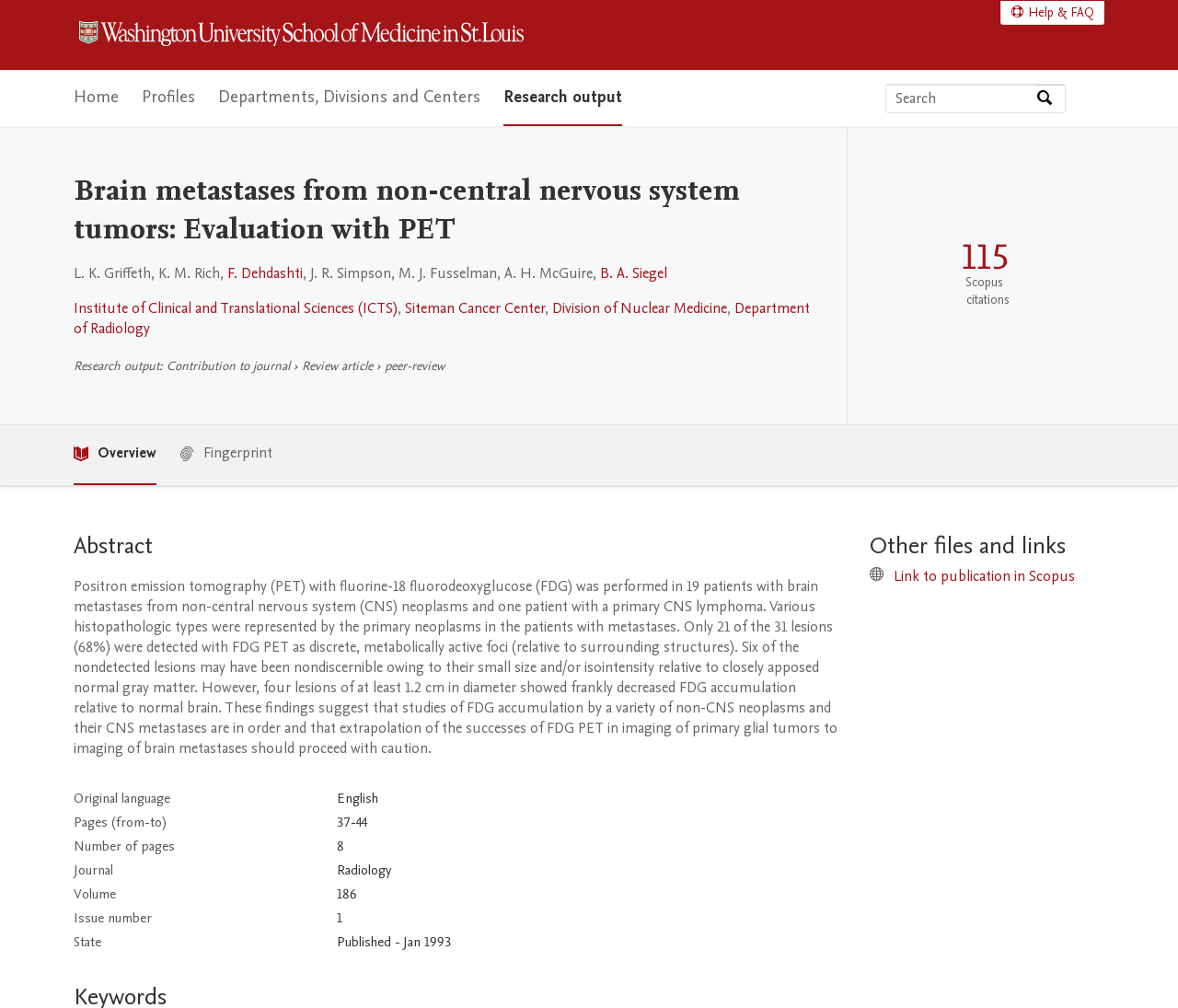Locate the bounding box coordinates of the element that should be clicked to fulfill the instruction: "Check the Privacy Policy".

None